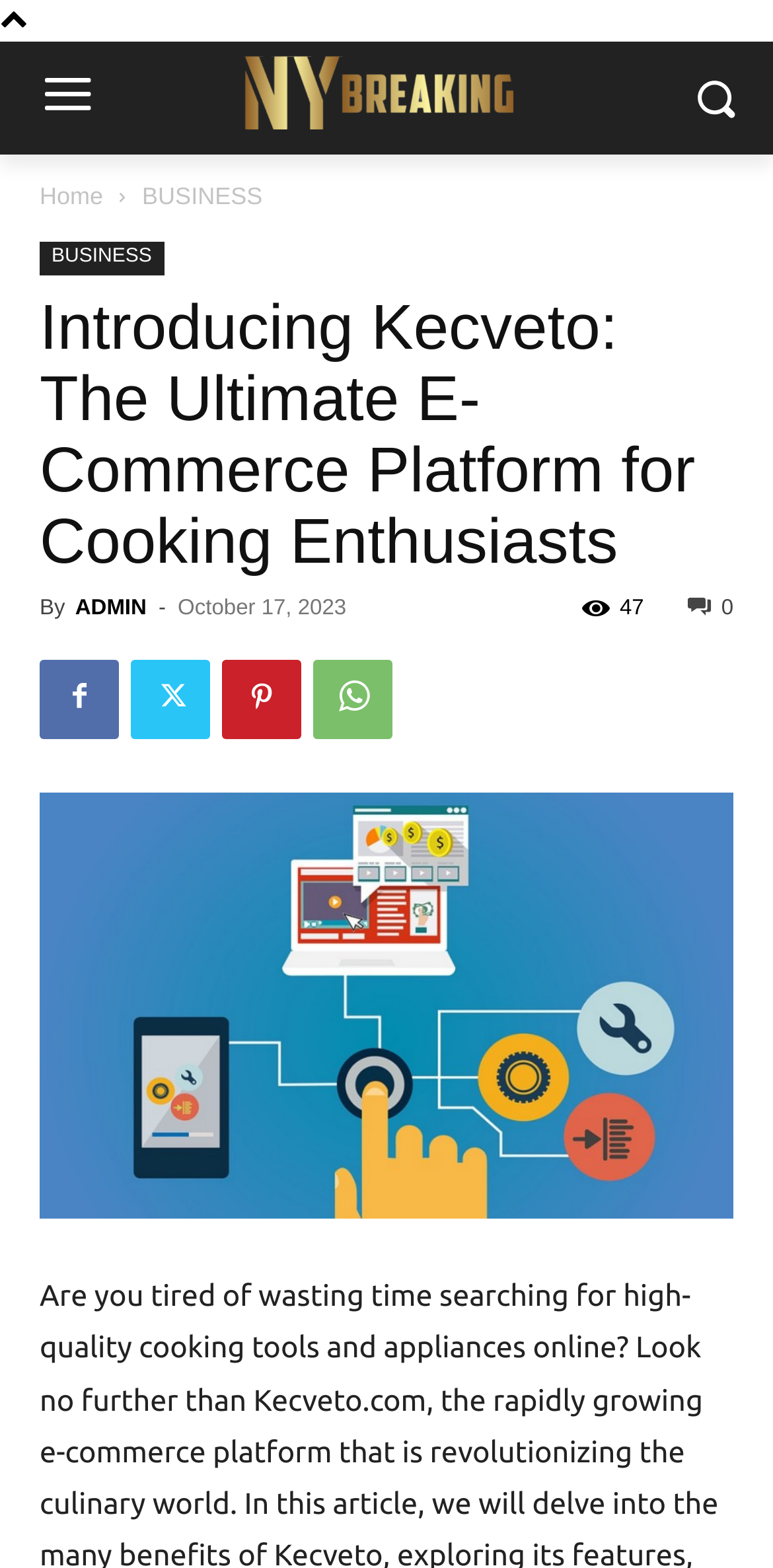Who is the author of the article?
Provide a one-word or short-phrase answer based on the image.

ADMIN